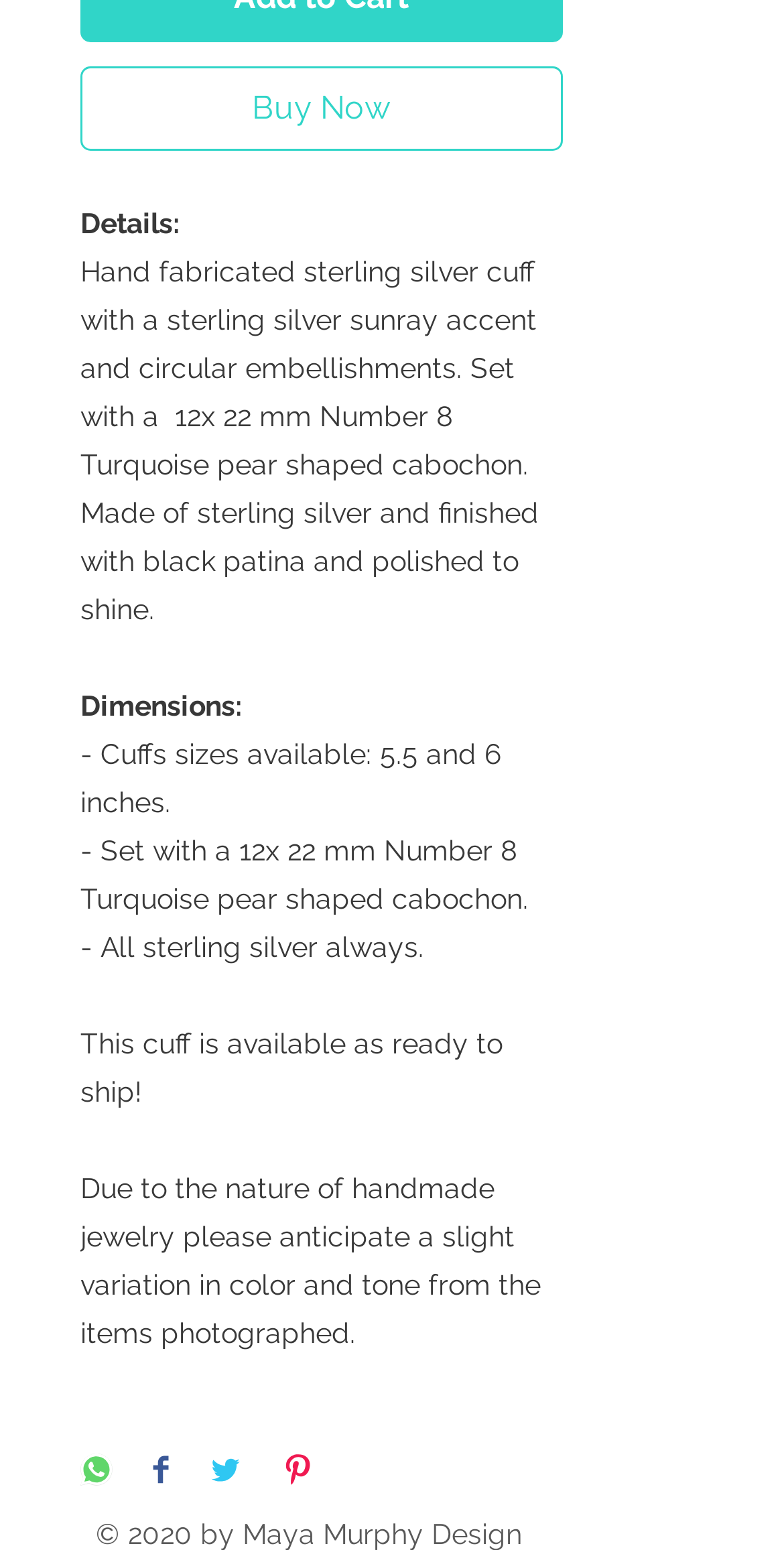Please examine the image and answer the question with a detailed explanation:
Is the cuff available for immediate shipping?

The product description mentions that 'This cuff is available as ready to ship!' which indicates that the cuff is available for immediate shipping.